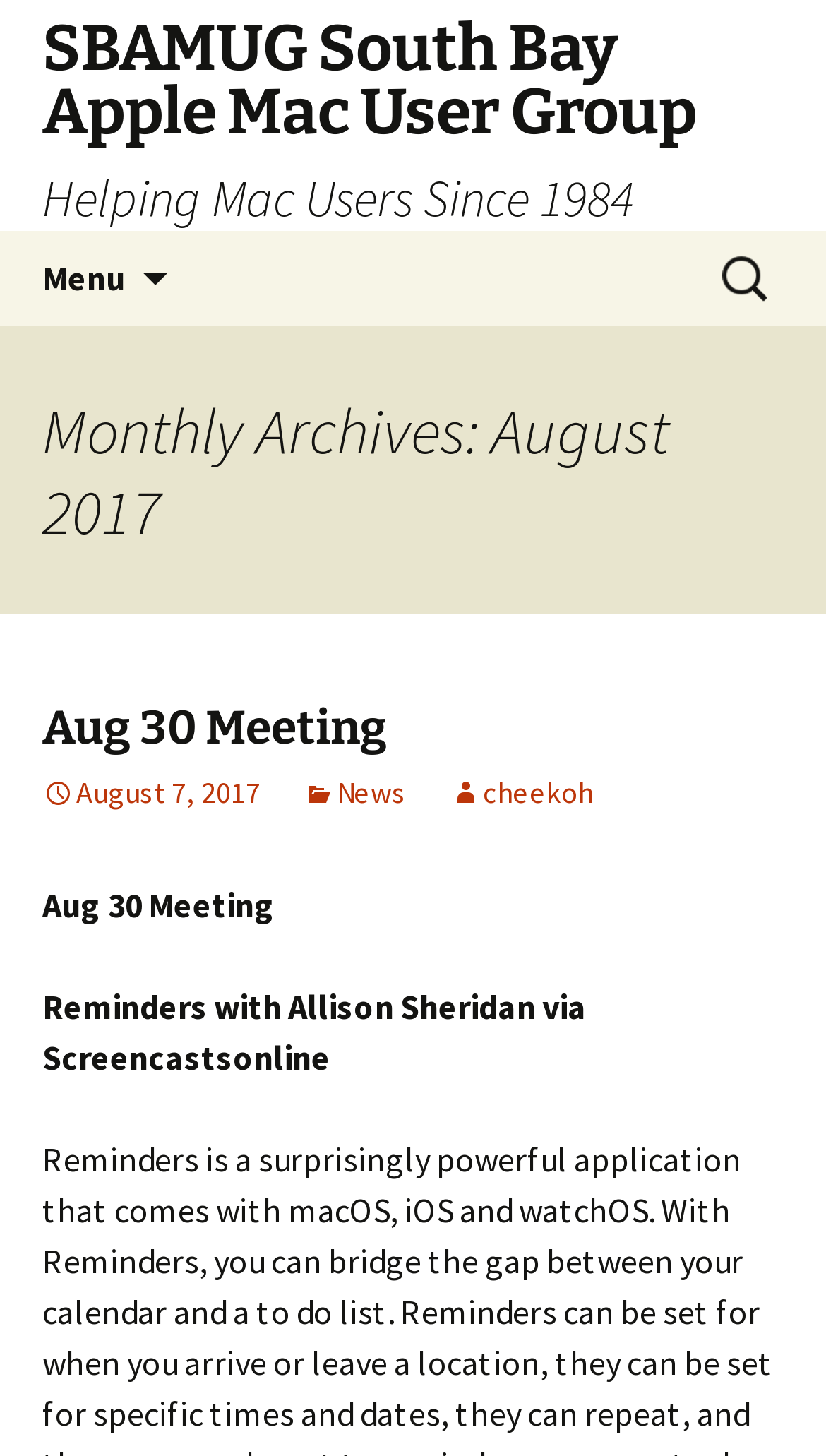Identify and provide the main heading of the webpage.

SBAMUG South Bay Apple Mac User Group